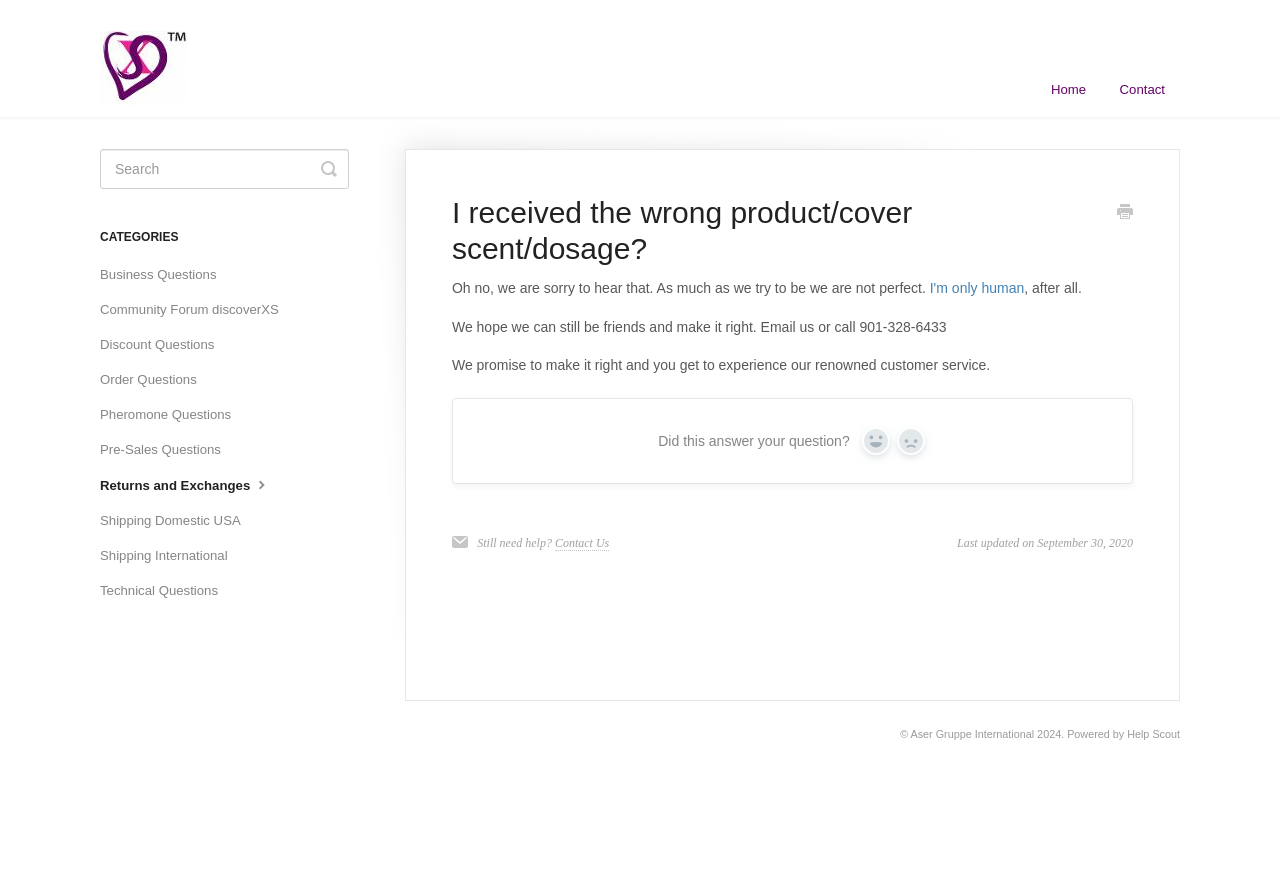Could you determine the bounding box coordinates of the clickable element to complete the instruction: "Follow Us On Facebook"? Provide the coordinates as four float numbers between 0 and 1, i.e., [left, top, right, bottom].

None